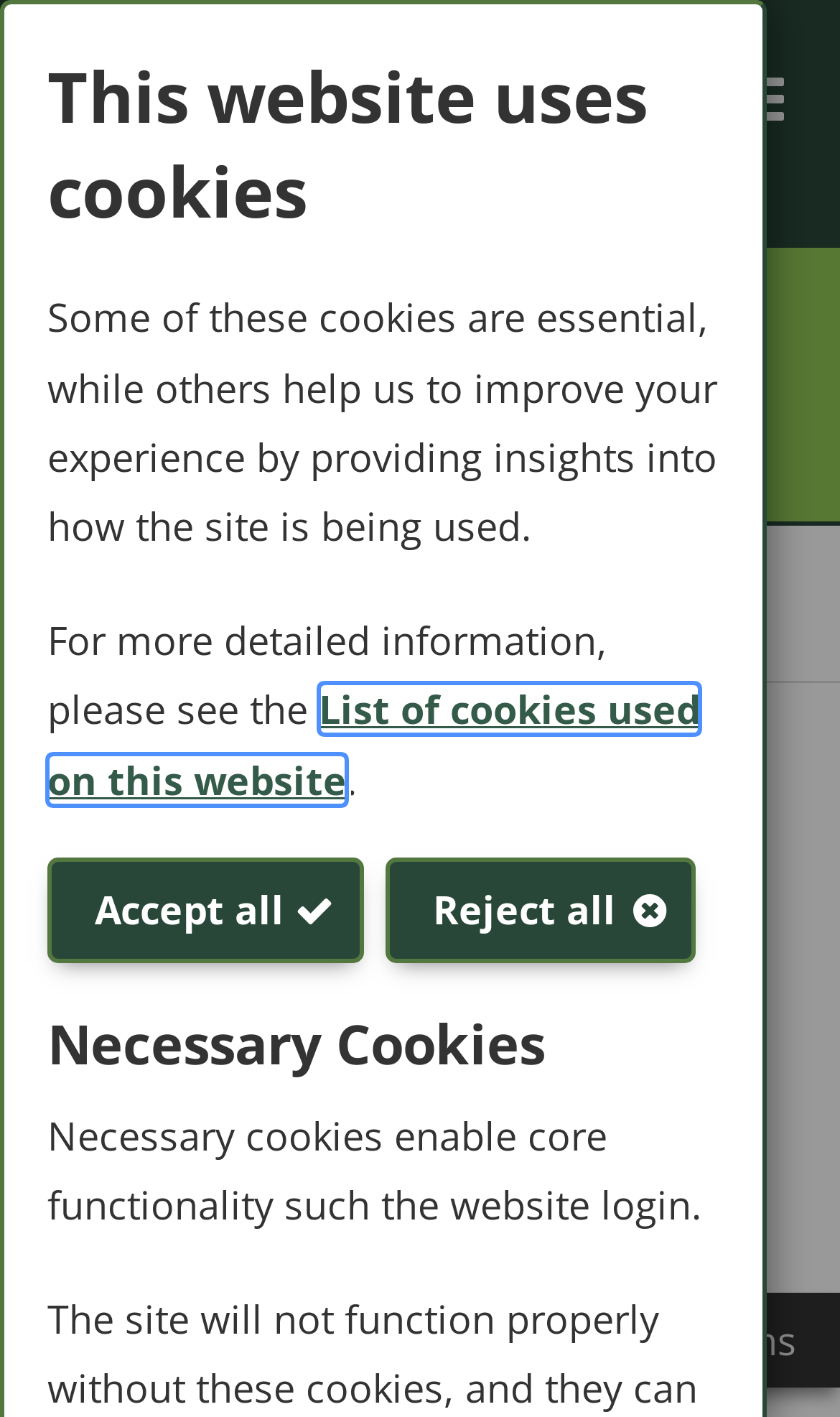Explain the webpage's design and content in an elaborate manner.

The webpage appears to be a news article or press release from Powys County Council. At the top left, there is a link to skip to the main content. Next to it, a heading announces that the website uses cookies, followed by a brief explanation of the types of cookies used. Below this, there are two buttons to accept or reject all cookies.

On the top right, there is a link to the Powys County Council homepage. A toggle button to control the mobile menu visibility is located at the top right corner.

The main content of the webpage is divided into sections. The first section has a heading "View full notice" with a link to view the full notice. Below this, there is a notice about the Council Tax and Business rates phone lines being closed on a specific date.

Above the main content, there is a breadcrumb navigation menu with links to the home page and the news section.

At the bottom of the page, there is a link to cookie options.